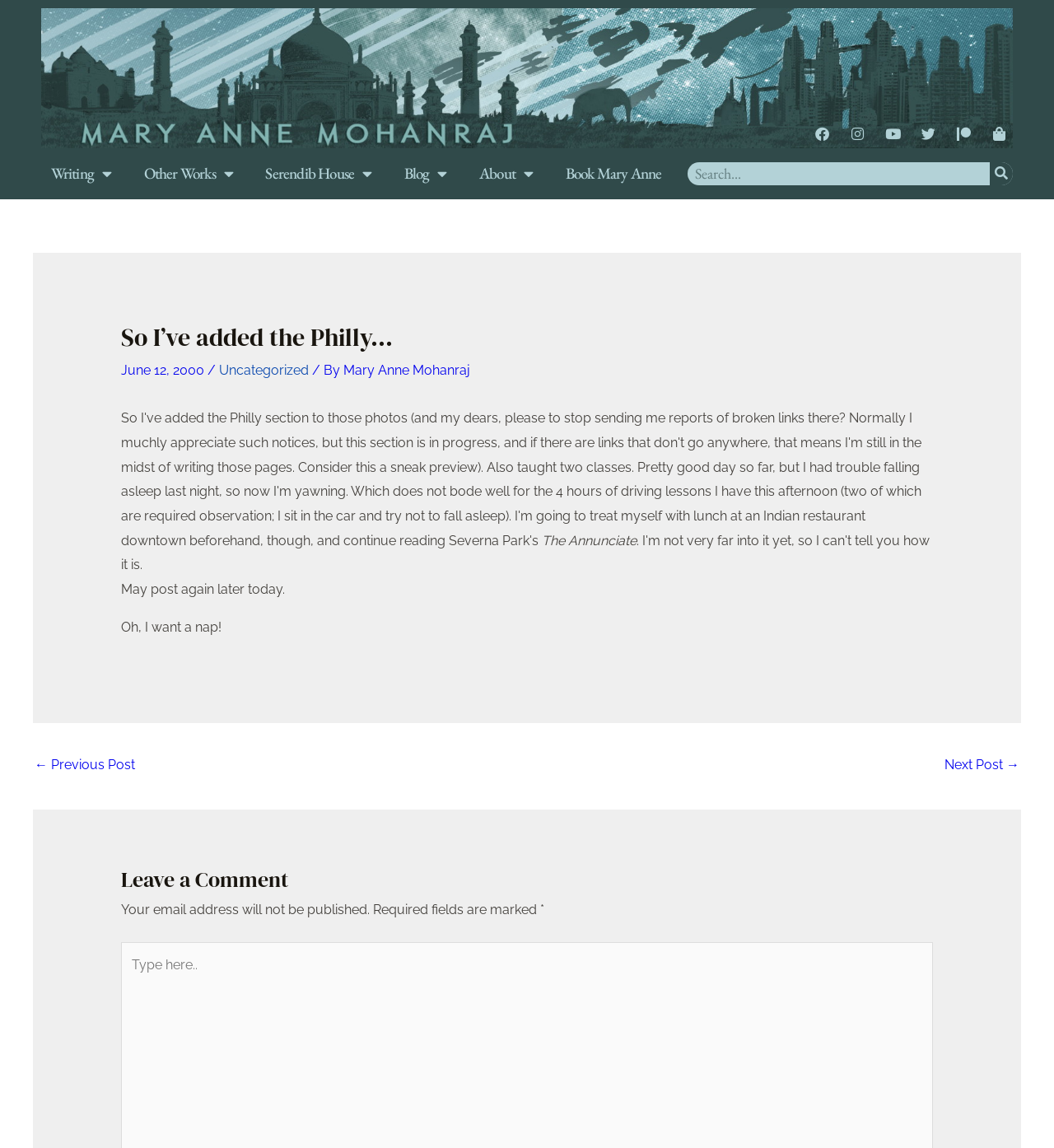Determine the bounding box coordinates for the area that needs to be clicked to fulfill this task: "Go to Facebook page". The coordinates must be given as four float numbers between 0 and 1, i.e., [left, top, right, bottom].

[0.766, 0.104, 0.793, 0.129]